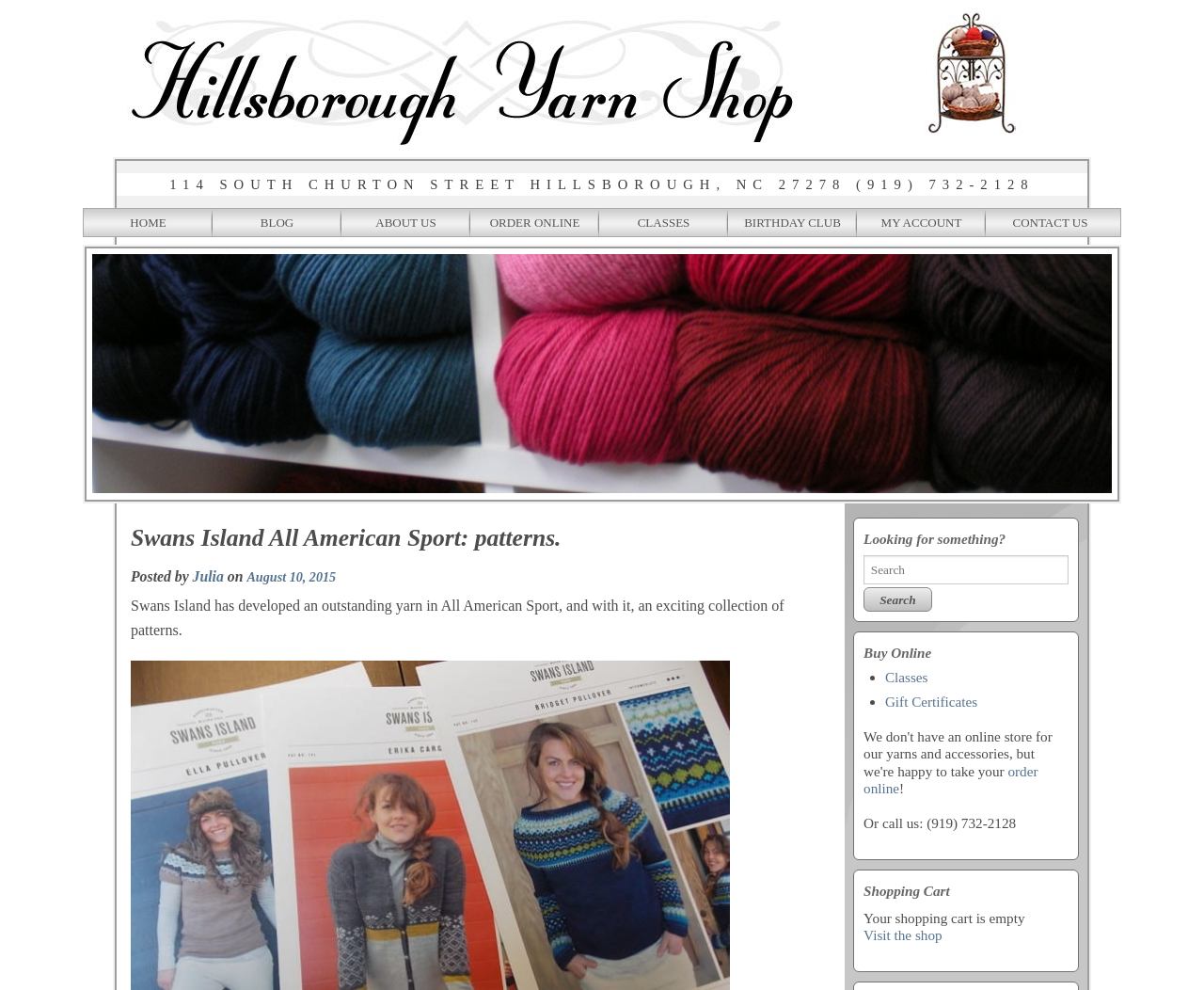Use a single word or phrase to respond to the question:
What is the purpose of the search box?

To search for something